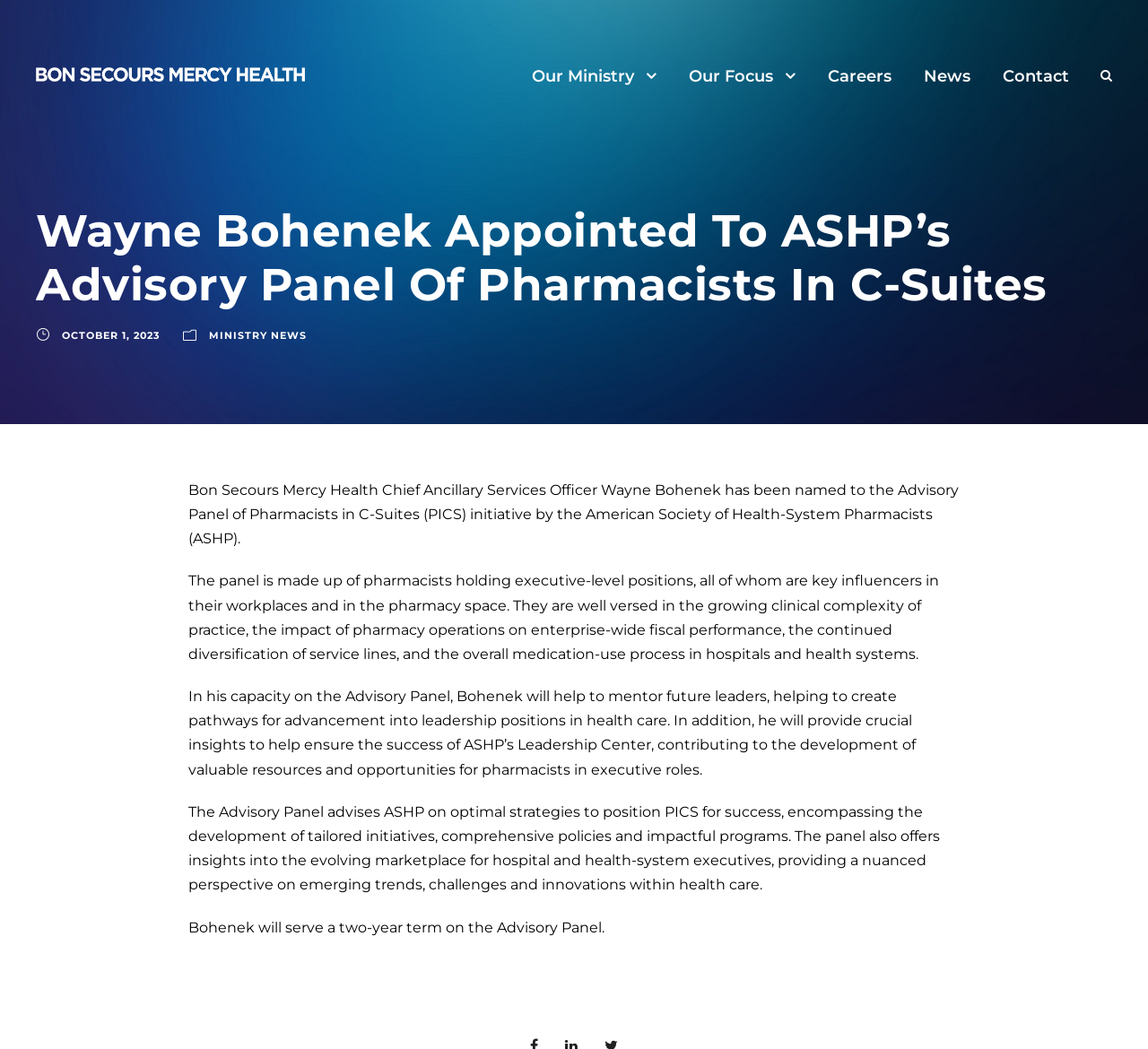Using the element description: "October 1, 2023", determine the bounding box coordinates. The coordinates should be in the format [left, top, right, bottom], with values between 0 and 1.

[0.054, 0.313, 0.14, 0.325]